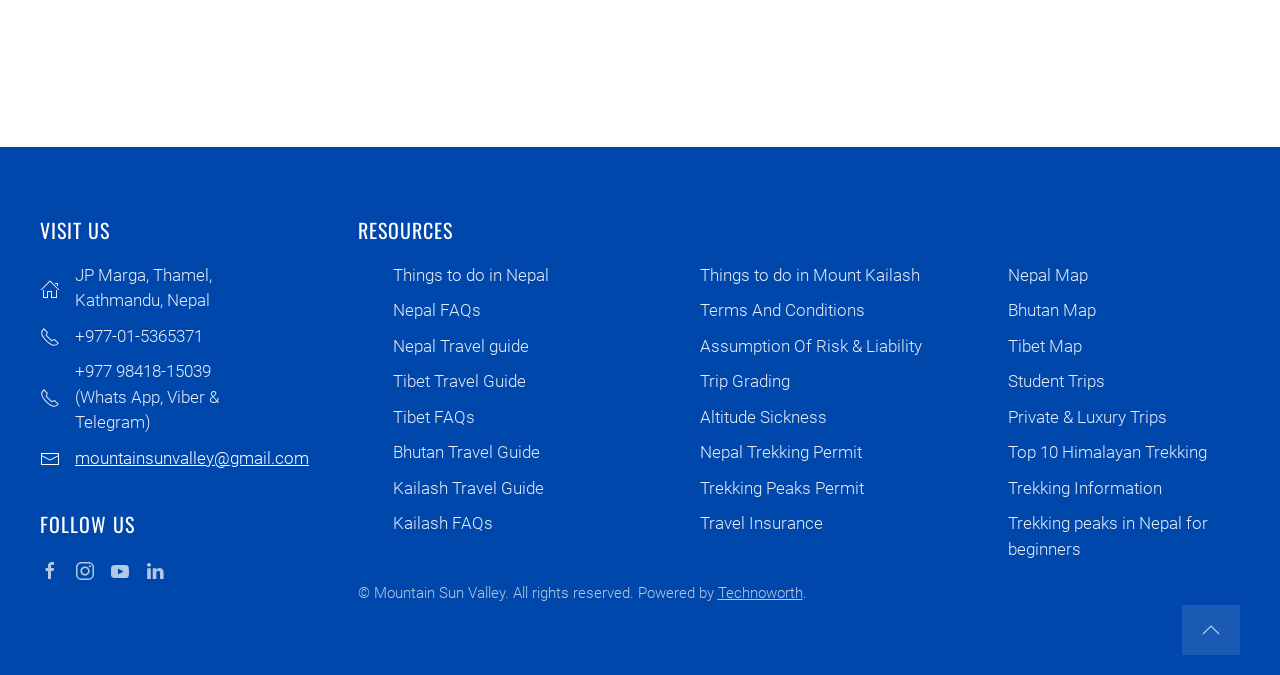Can you find the bounding box coordinates of the area I should click to execute the following instruction: "Follow the website on Twitter"?

[0.059, 0.829, 0.074, 0.858]